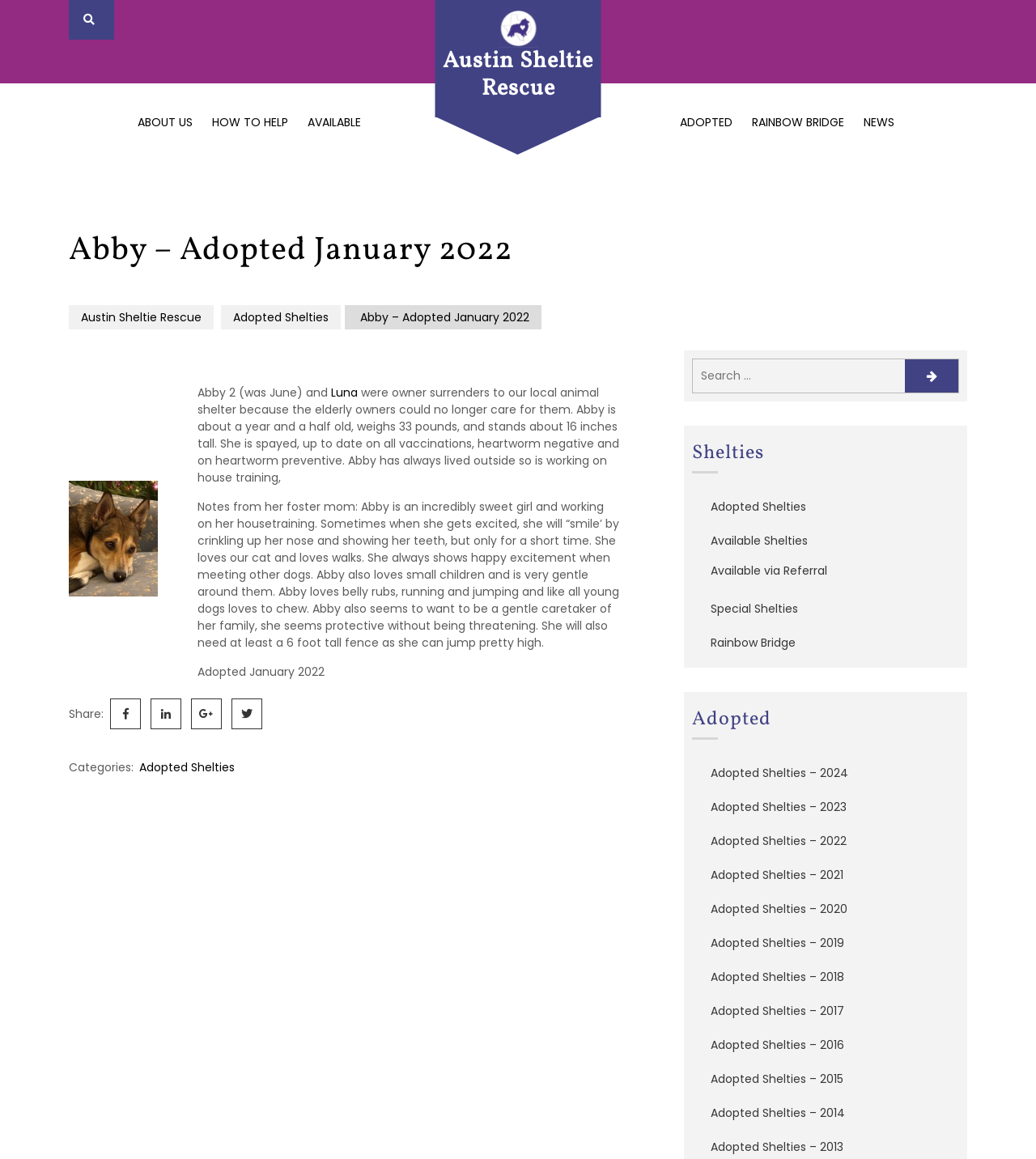How tall is Abby?
Based on the screenshot, answer the question with a single word or phrase.

16 inches